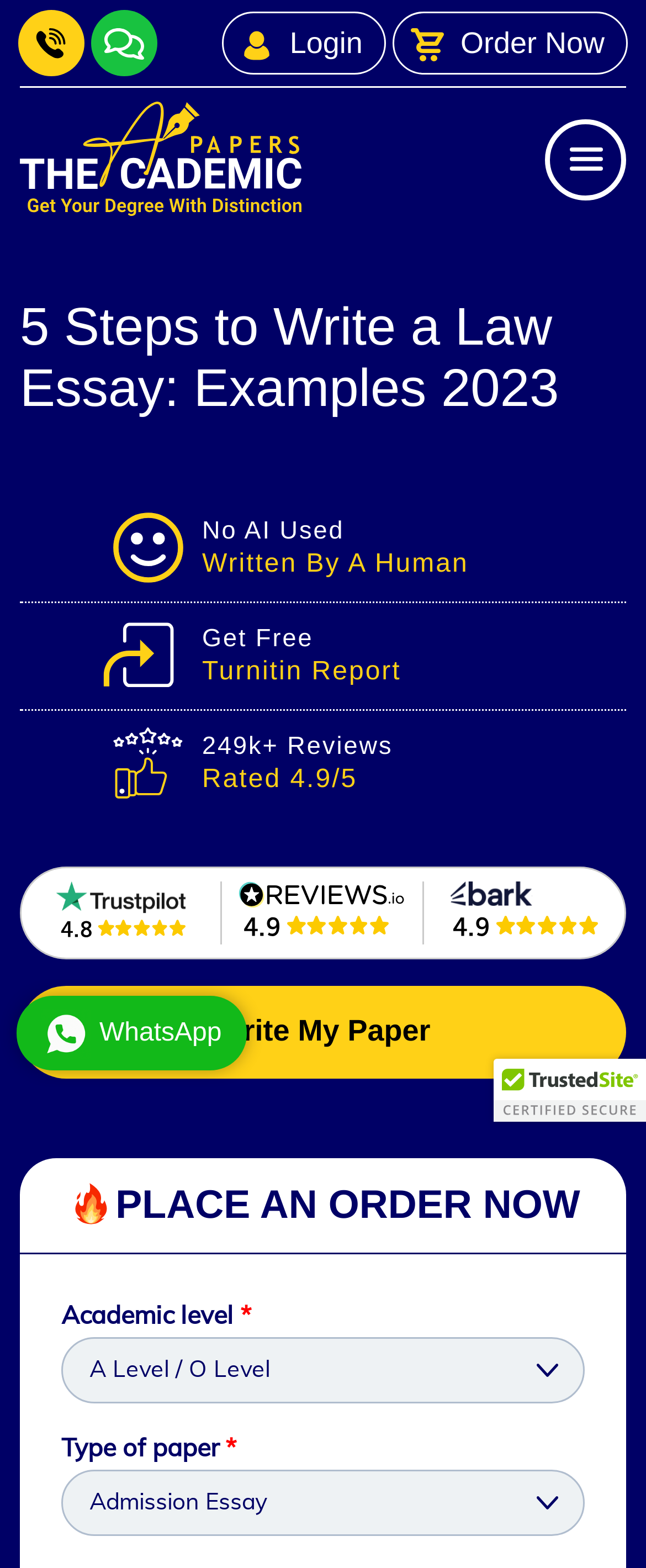Can you identify the bounding box coordinates of the clickable region needed to carry out this instruction: 'Write my paper'? The coordinates should be four float numbers within the range of 0 to 1, stated as [left, top, right, bottom].

[0.031, 0.629, 0.969, 0.688]